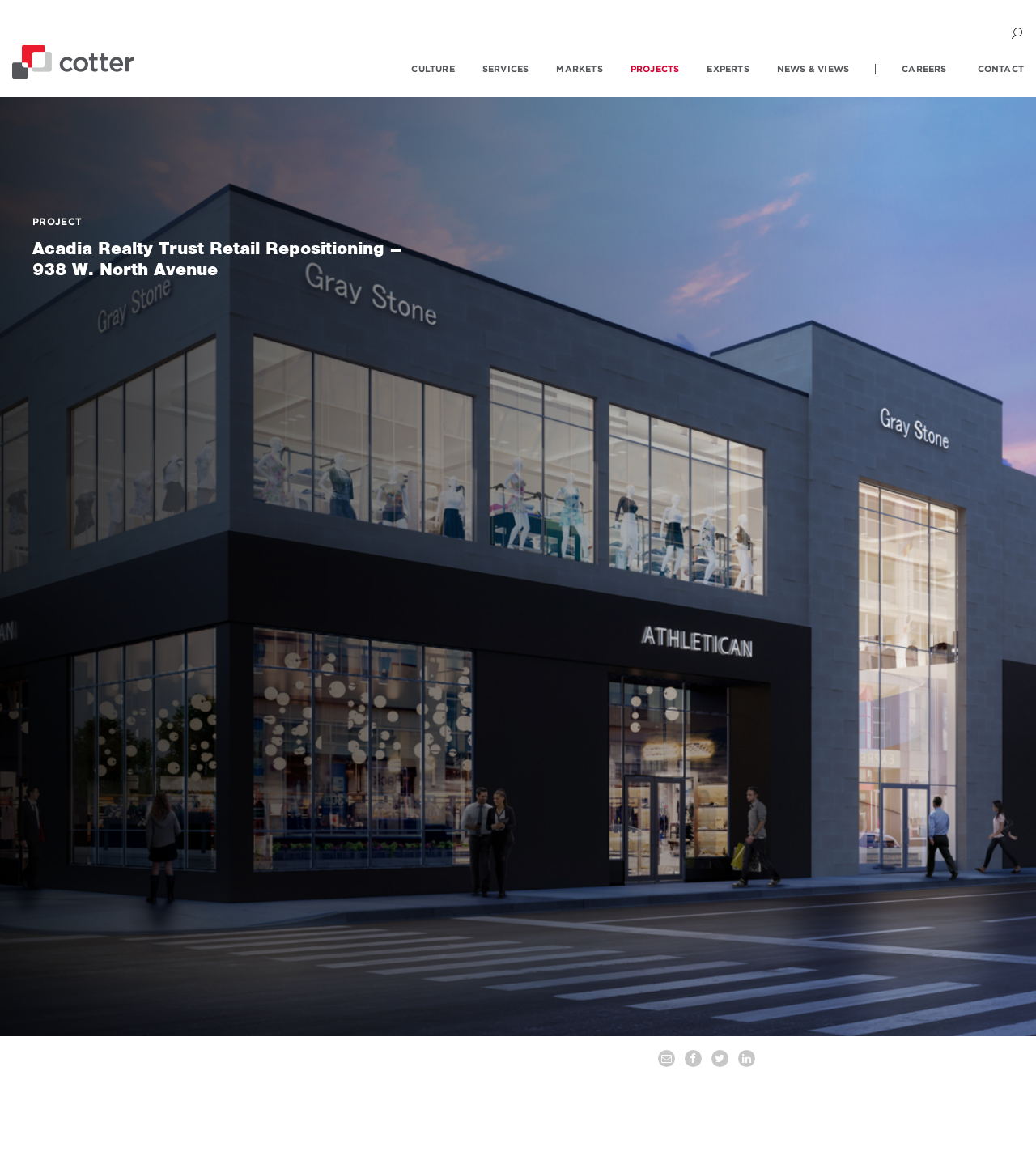What is the company name on the top left?
Look at the screenshot and respond with one word or a short phrase.

Cotter